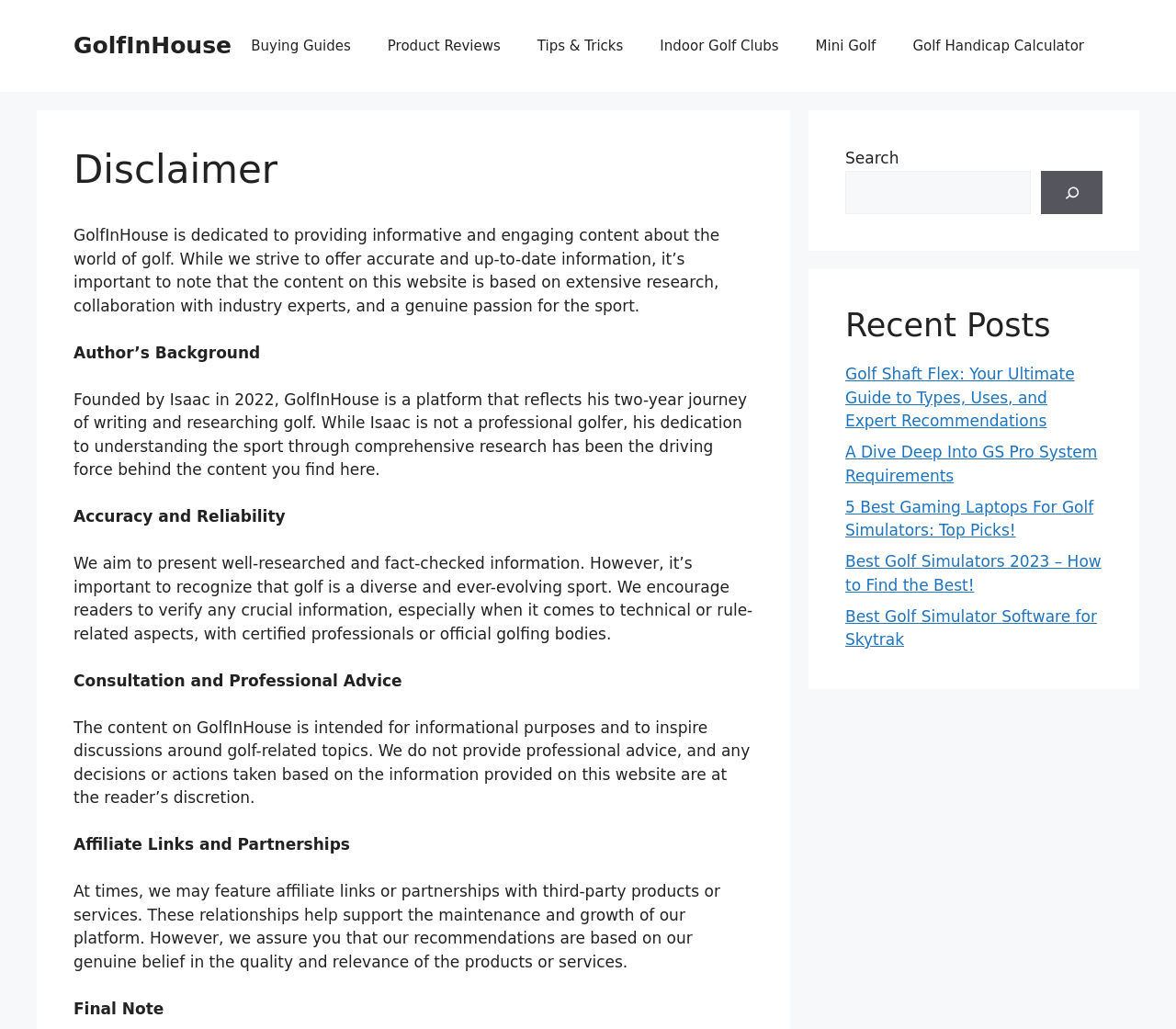Please specify the bounding box coordinates of the clickable region necessary for completing the following instruction: "Click on the 'Free ActiveCampaign Trial' button". The coordinates must consist of four float numbers between 0 and 1, i.e., [left, top, right, bottom].

None